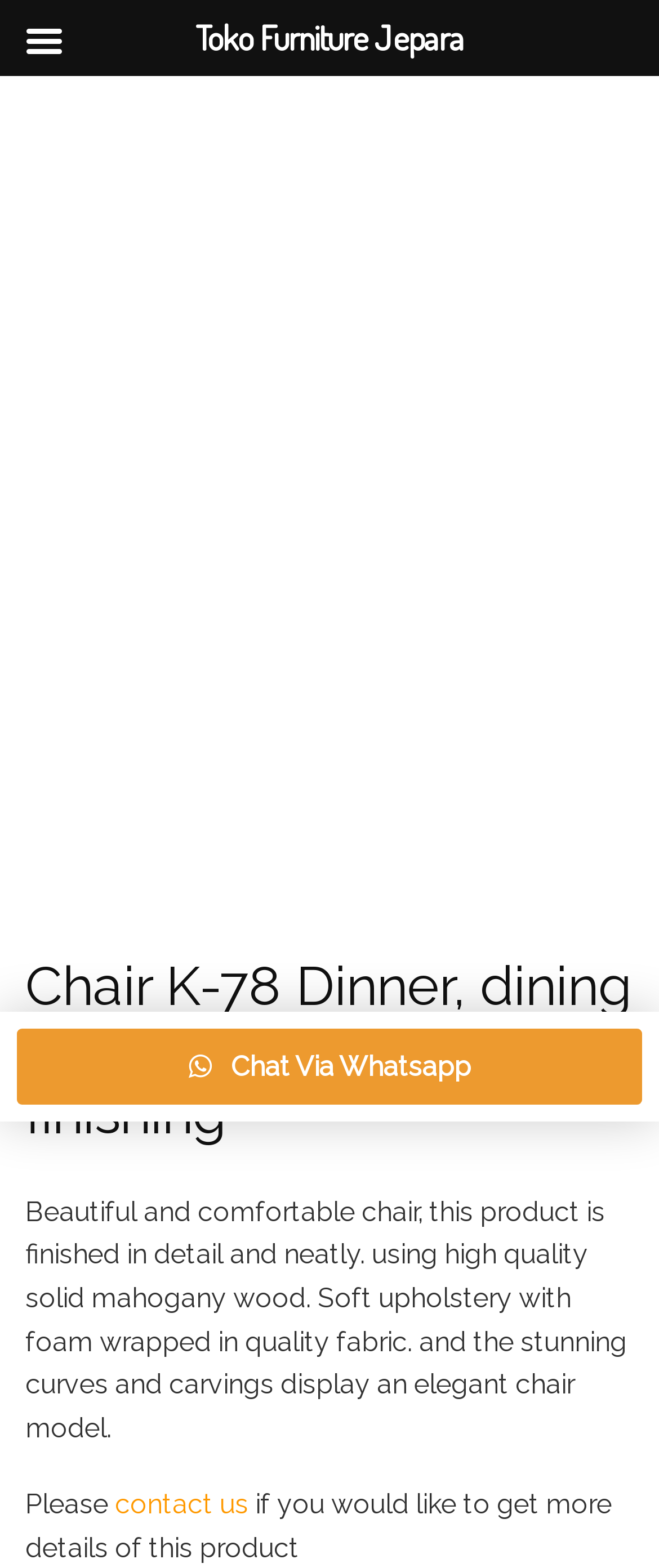What is the material of the chair?
Please answer the question as detailed as possible.

Based on the product description, it is mentioned that the chair is made of high-quality solid mahogany wood.